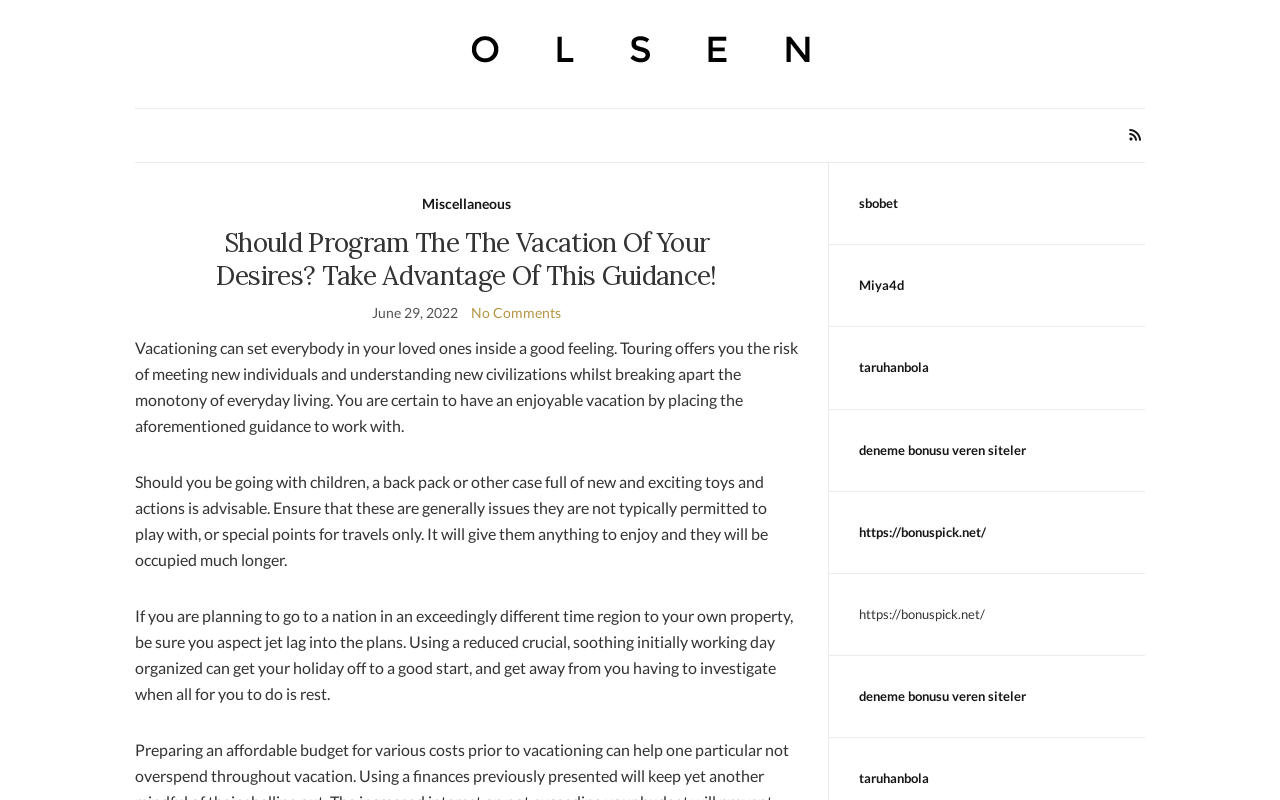For the element described, predict the bounding box coordinates as (top-left x, top-left y, bottom-right x, bottom-right y). All values should be between 0 and 1. Element description: alt="Bird Watching Bulgaria"

[0.129, 0.038, 0.871, 0.079]